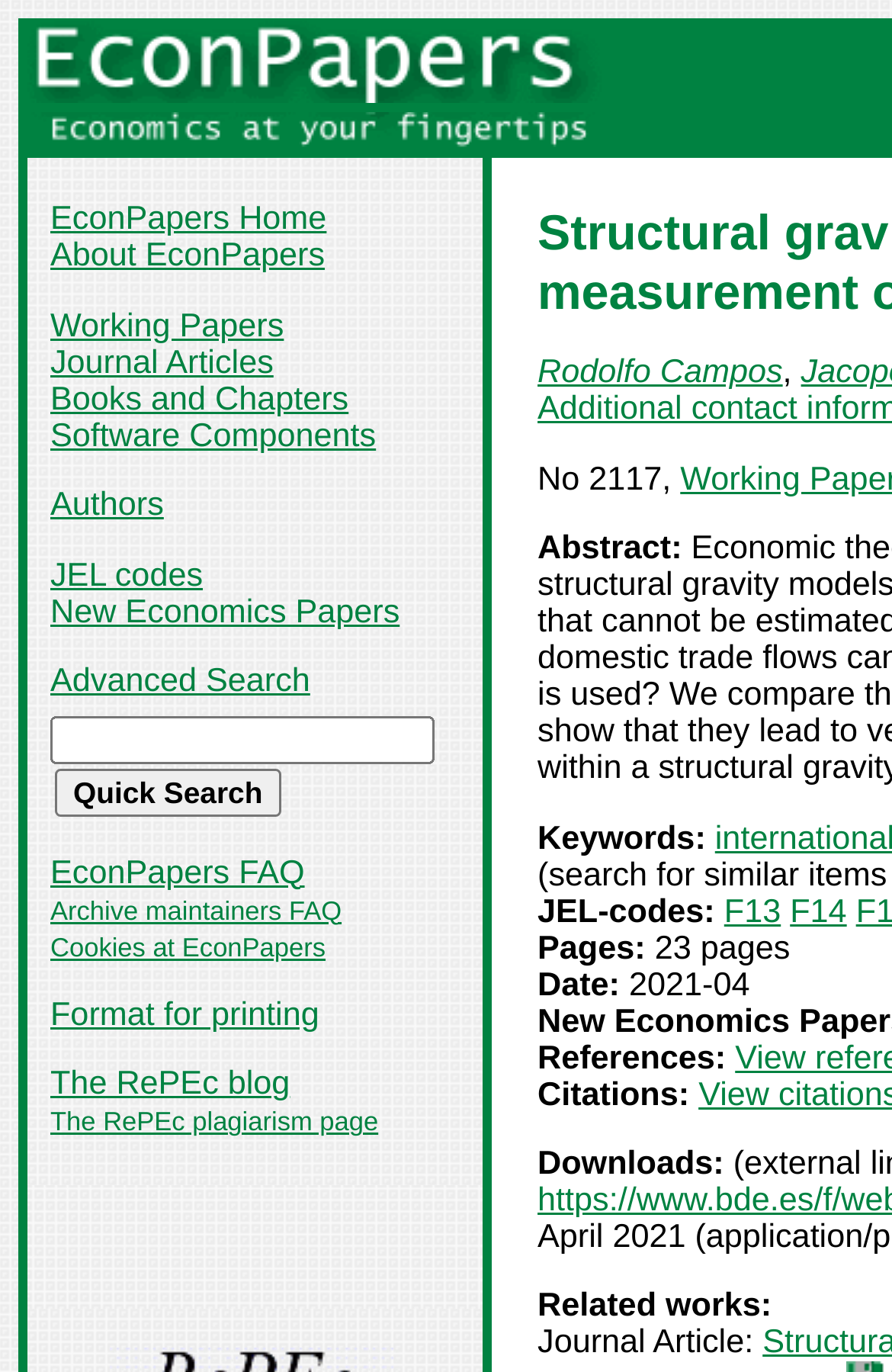Please determine the bounding box coordinates of the area that needs to be clicked to complete this task: 'Search using the Quick Search button'. The coordinates must be four float numbers between 0 and 1, formatted as [left, top, right, bottom].

[0.062, 0.561, 0.315, 0.596]